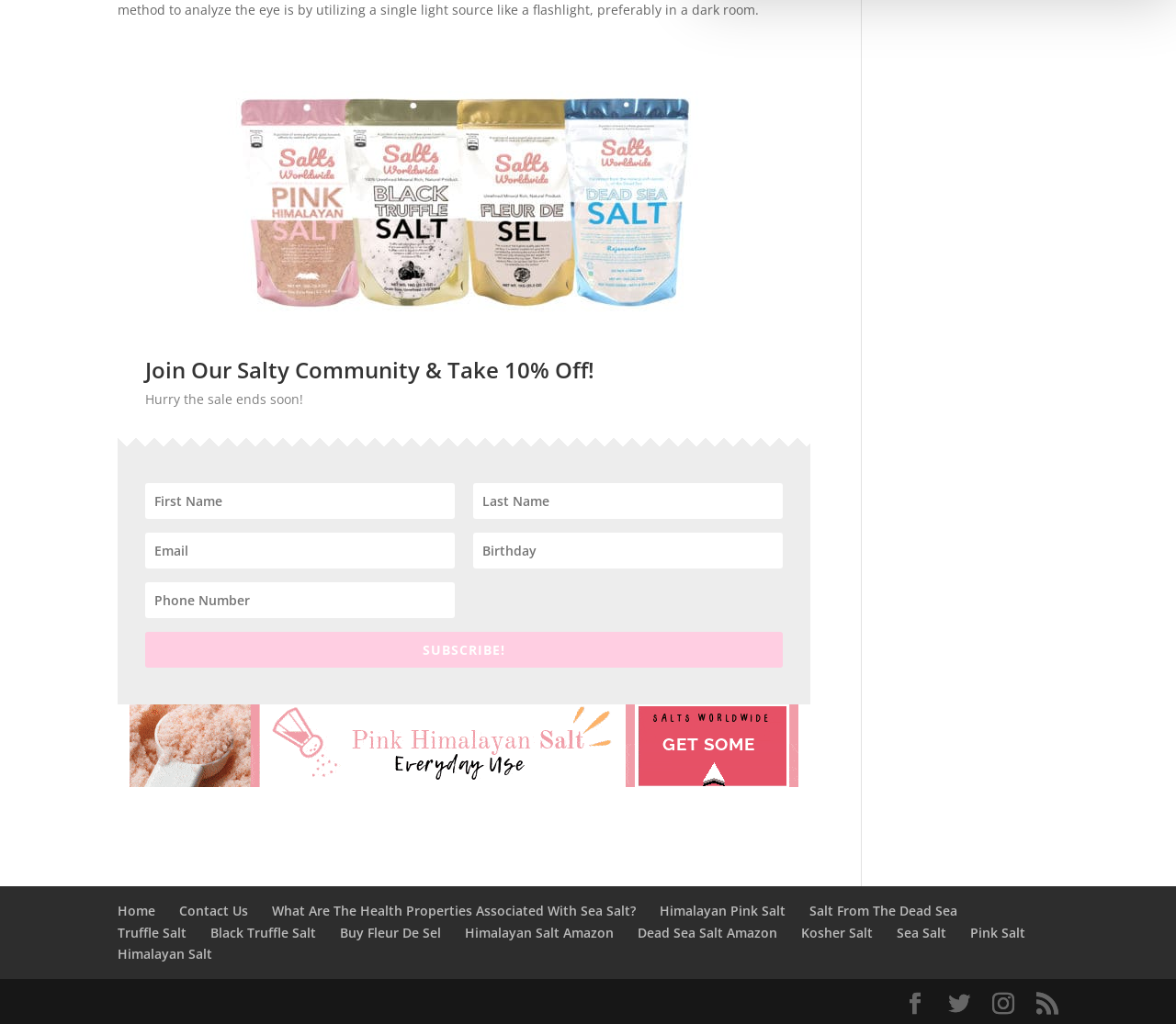How many links are available at the bottom of the webpage? Using the information from the screenshot, answer with a single word or phrase.

15